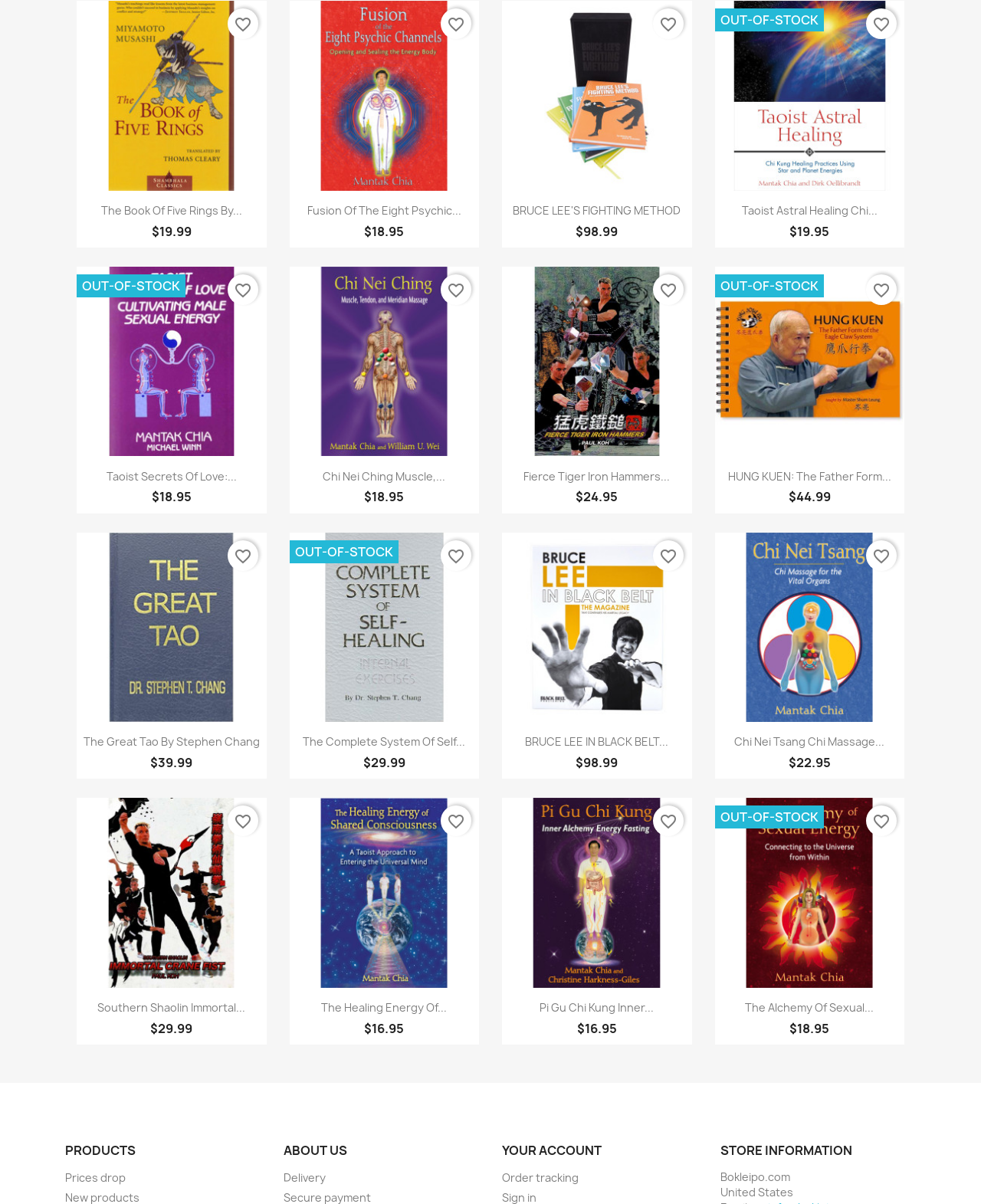Determine the bounding box coordinates in the format (top-left x, top-left y, bottom-right x, bottom-right y). Ensure all values are floating point numbers between 0 and 1. Identify the bounding box of the UI element described by: parent_node:  Quick view

[0.295, 0.001, 0.488, 0.158]